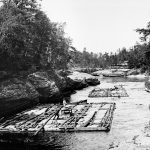What is the purpose of the lumber rafts?
Using the information from the image, provide a comprehensive answer to the question.

The caption explains that the rafts are 'likely transporting timber to sawmills', which suggests that the primary purpose of the lumber rafts is to transport timber to sawmills for processing.